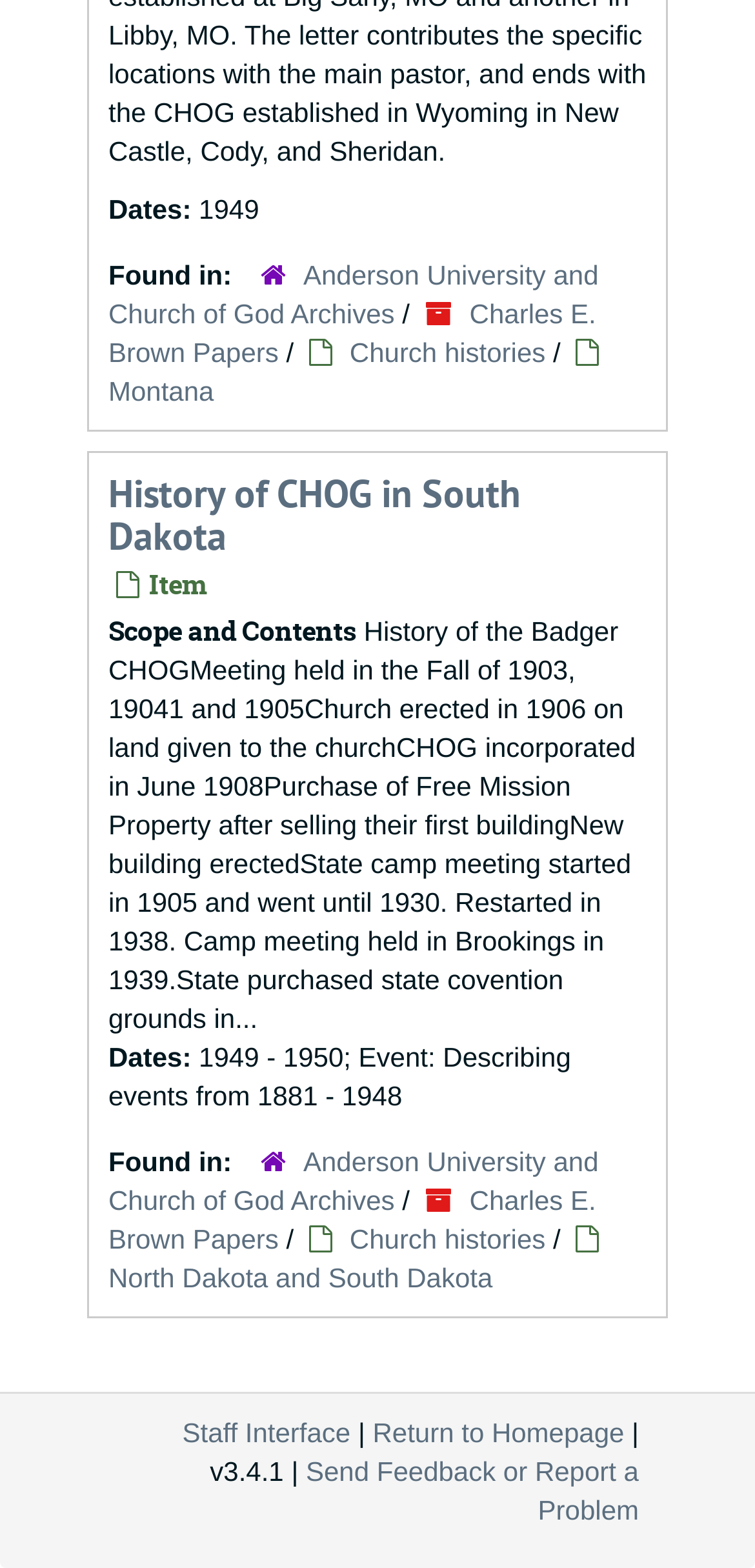Please determine the bounding box coordinates of the element to click on in order to accomplish the following task: "Read about the Badger CHOG Meeting". Ensure the coordinates are four float numbers ranging from 0 to 1, i.e., [left, top, right, bottom].

[0.144, 0.392, 0.842, 0.659]